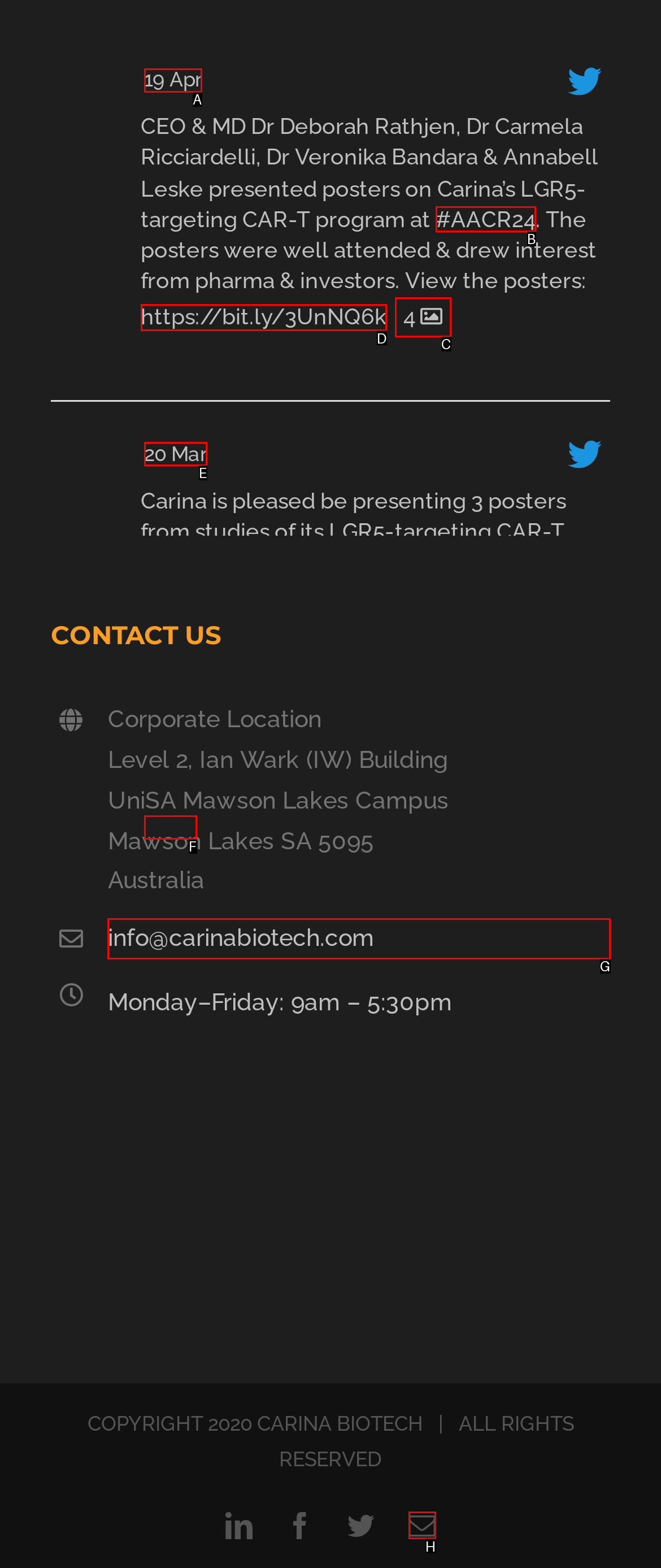Determine the letter of the element I should select to fulfill the following instruction: View the posters. Just provide the letter.

D